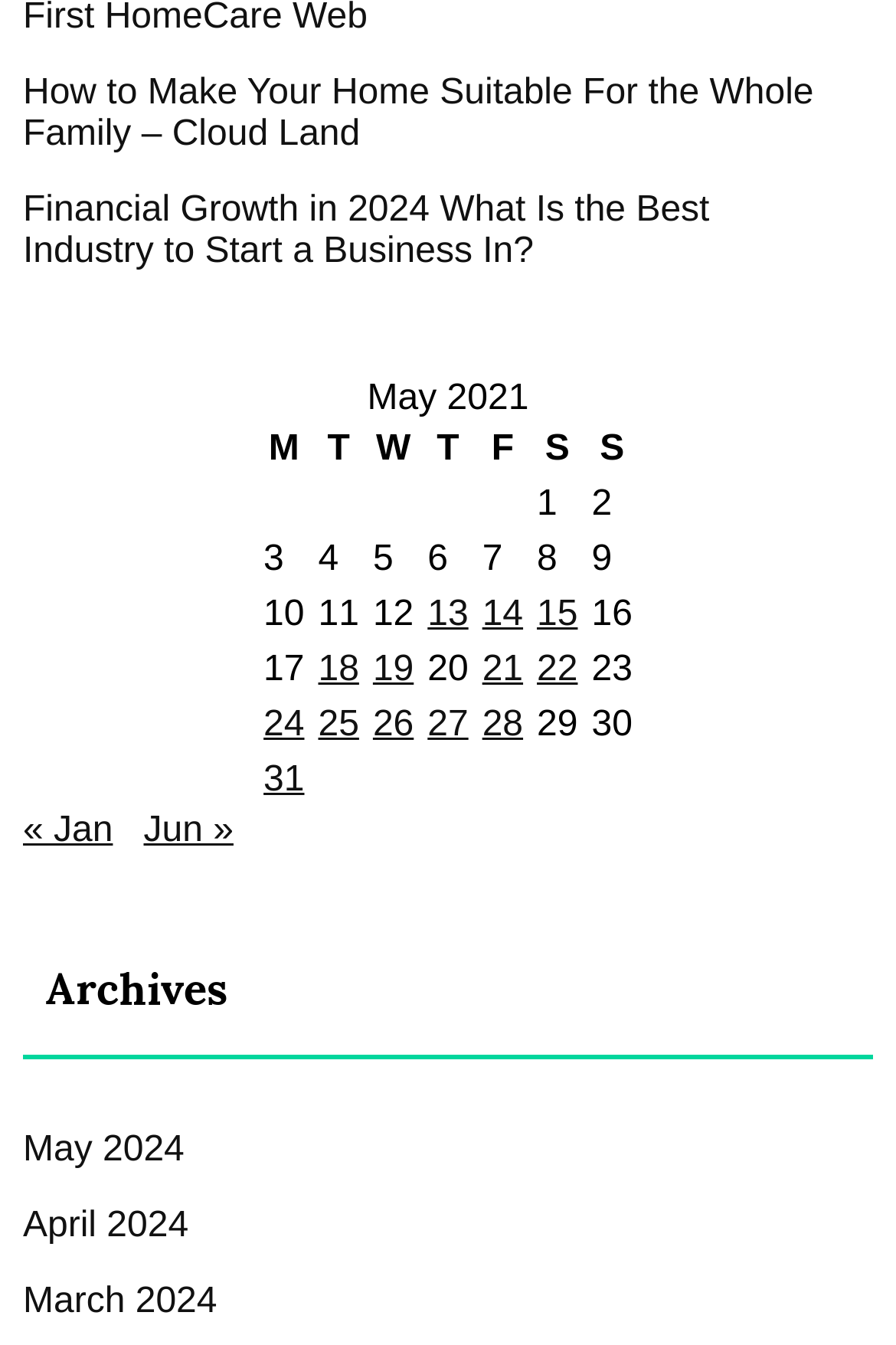Please give a succinct answer using a single word or phrase:
How many links are there in the 'Archives' section?

3